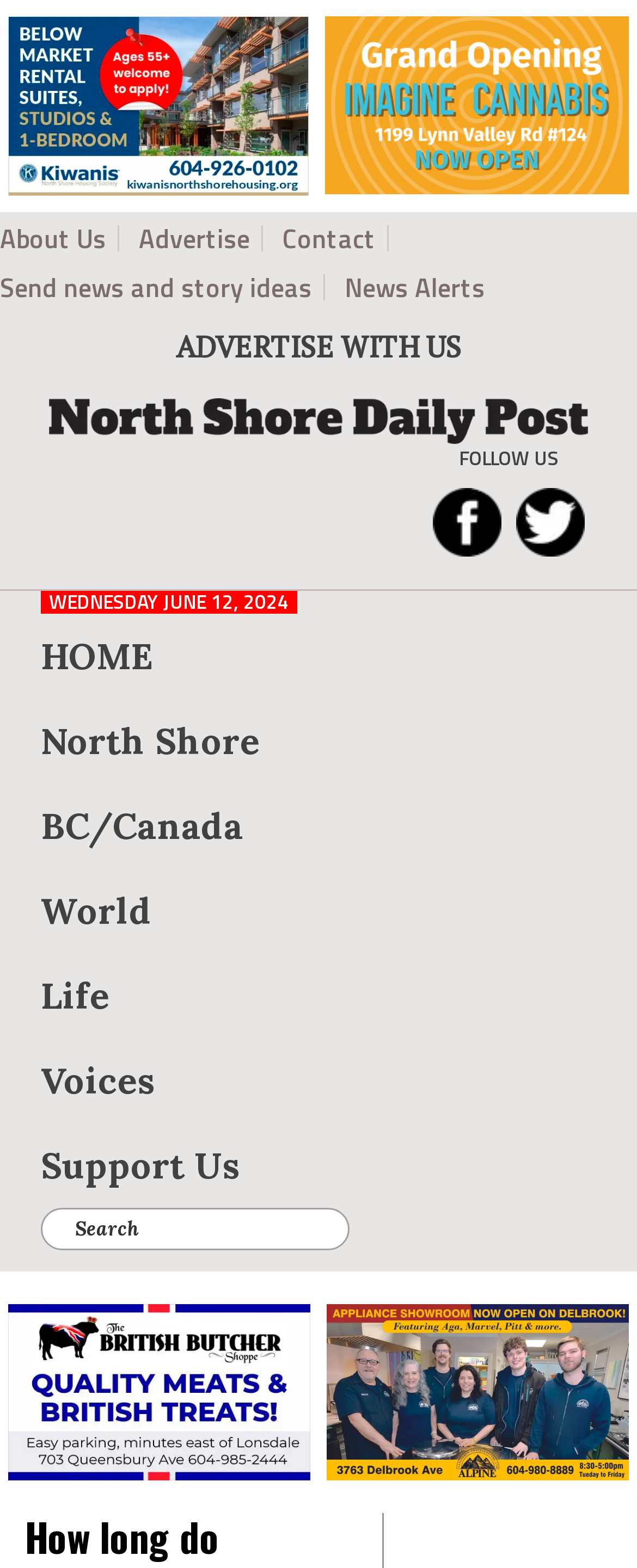Determine the heading of the webpage and extract its text content.

How long do Canadians wait for the doctor?